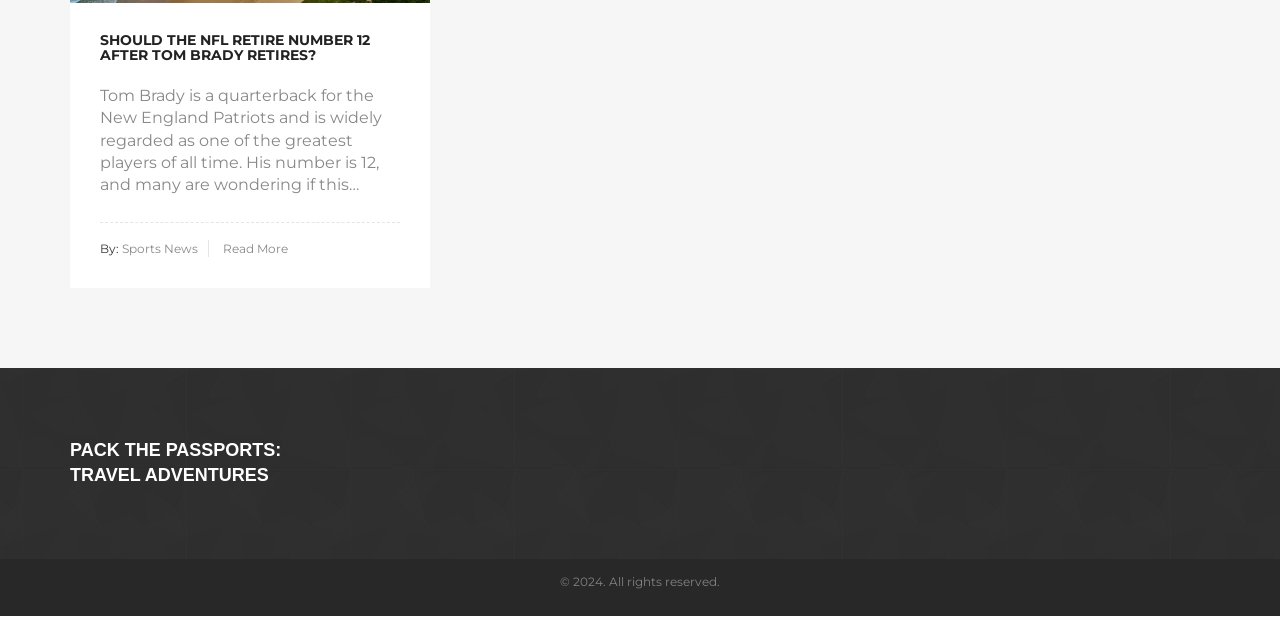Bounding box coordinates are specified in the format (top-left x, top-left y, bottom-right x, bottom-right y). All values are floating point numbers bounded between 0 and 1. Please provide the bounding box coordinate of the region this sentence describes: Read More

[0.174, 0.376, 0.225, 0.4]